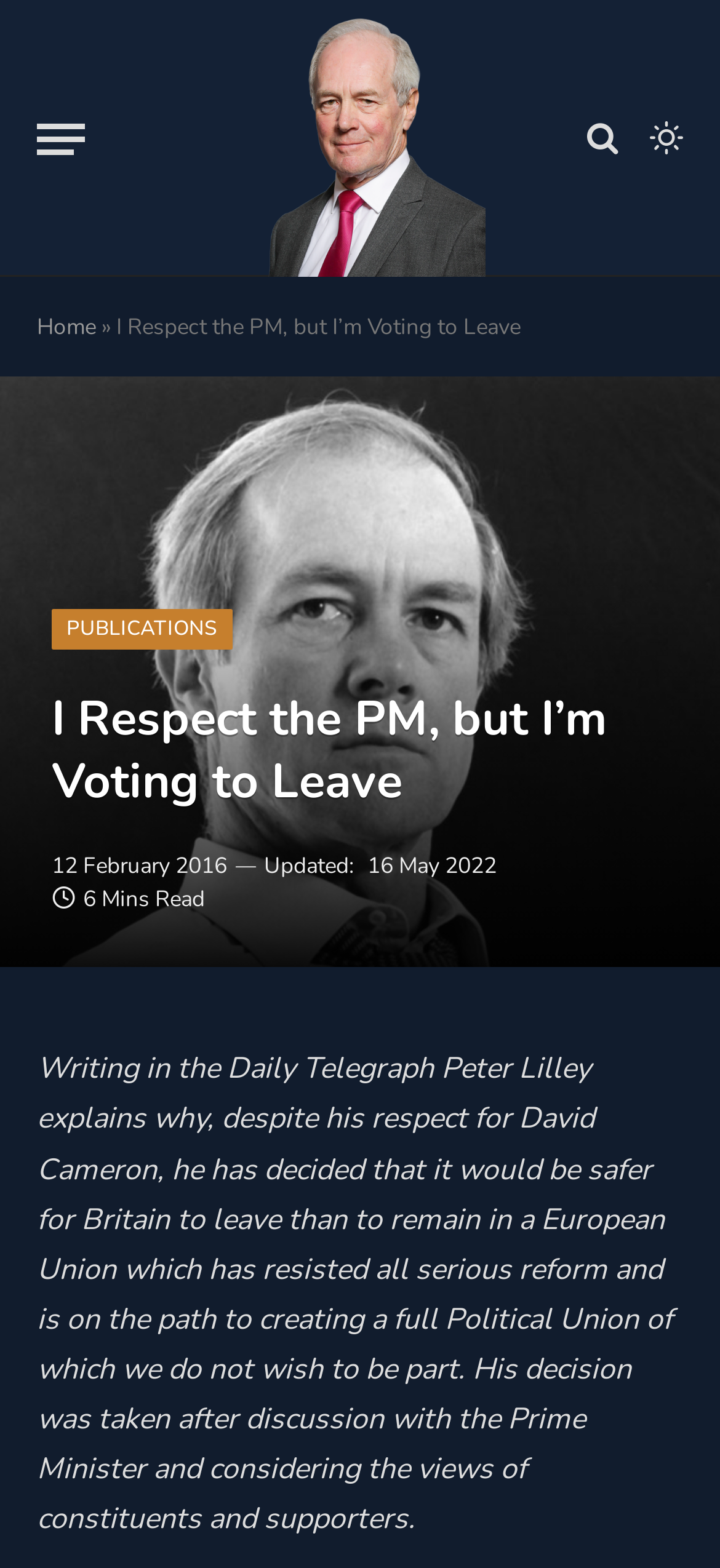Provide the bounding box coordinates, formatted as (top-left x, top-left y, bottom-right x, bottom-right y), with all values being floating point numbers between 0 and 1. Identify the bounding box of the UI element that matches the description: title="Search"

[0.805, 0.062, 0.869, 0.115]